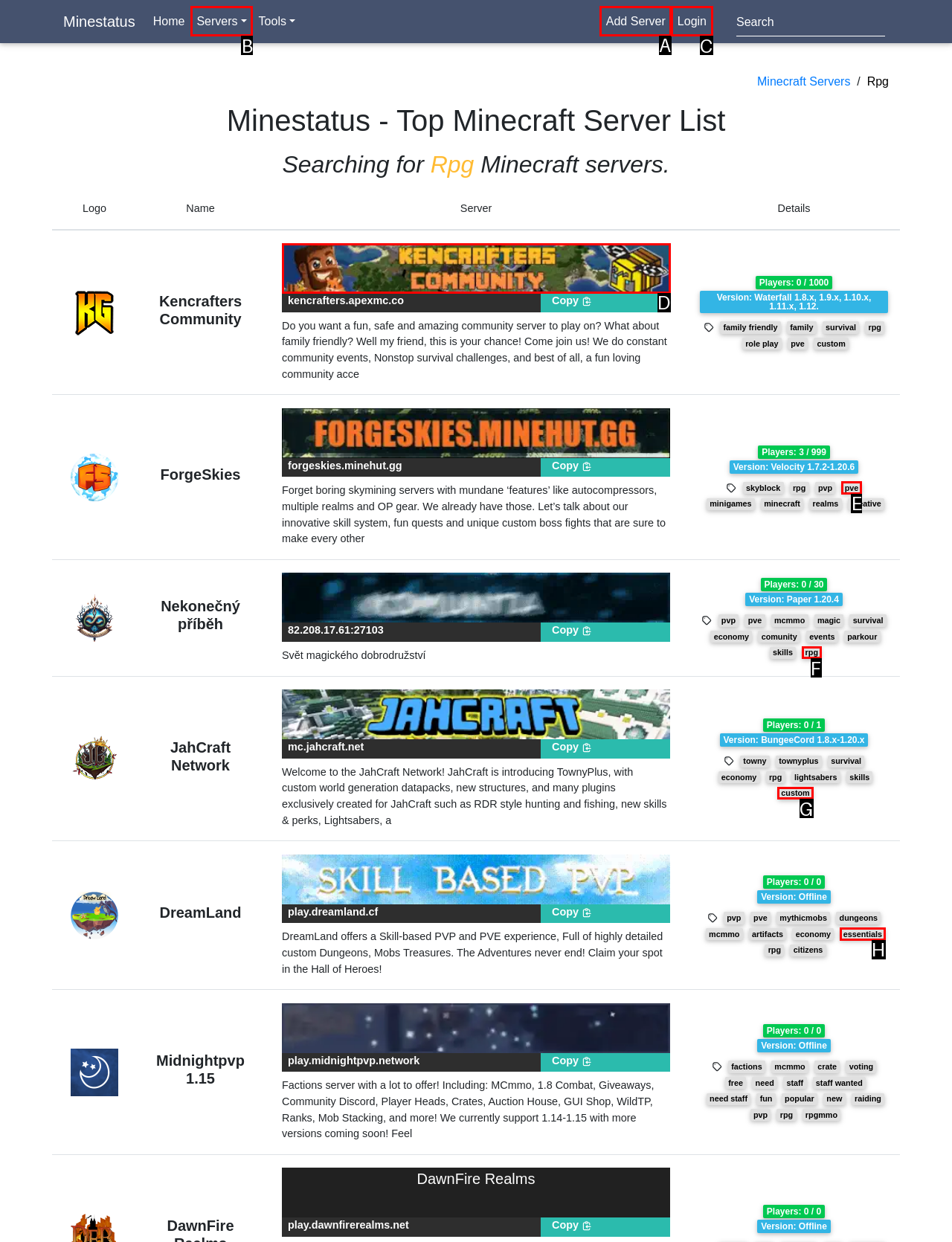Determine the HTML element to be clicked to complete the task: Add a new Minecraft server. Answer by giving the letter of the selected option.

A